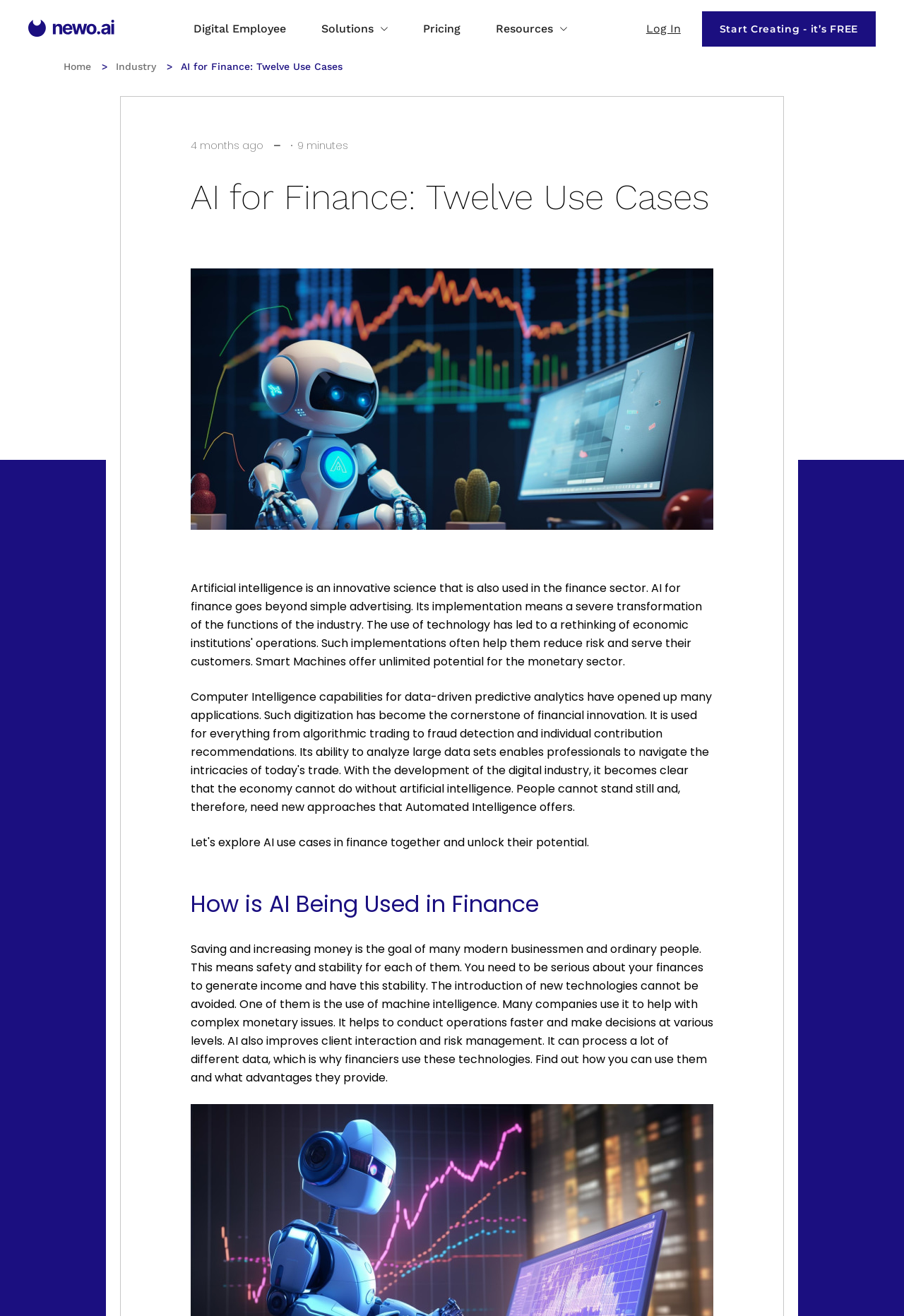Please indicate the bounding box coordinates for the clickable area to complete the following task: "View Industry". The coordinates should be specified as four float numbers between 0 and 1, i.e., [left, top, right, bottom].

[0.128, 0.046, 0.173, 0.055]